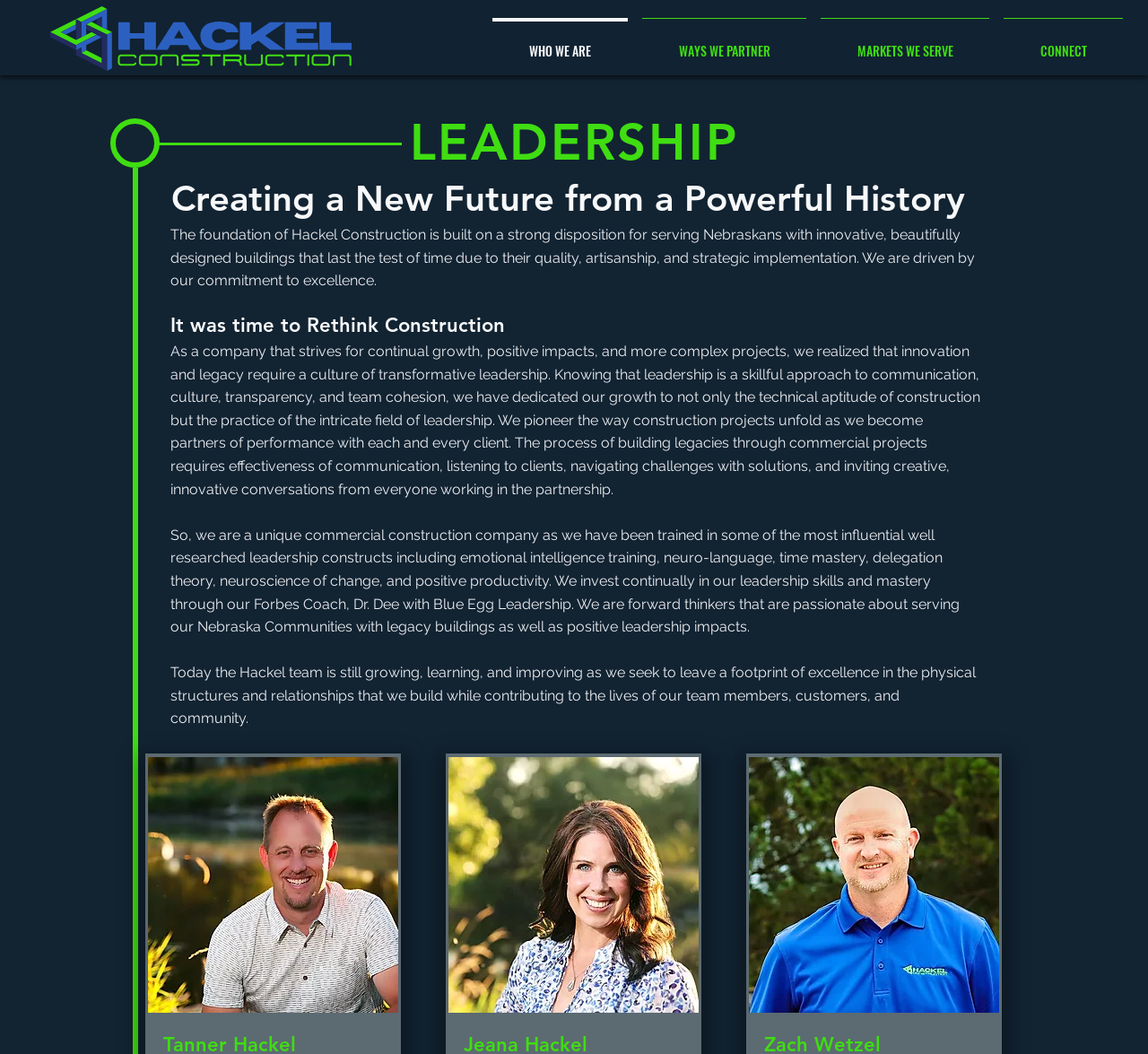Using the information in the image, give a comprehensive answer to the question: 
What is the company's focus?

Based on the webpage content, the company's focus is on leadership, which is evident from the heading 'LEADERSHIP' and the description of the company's commitment to excellence and transformative leadership.